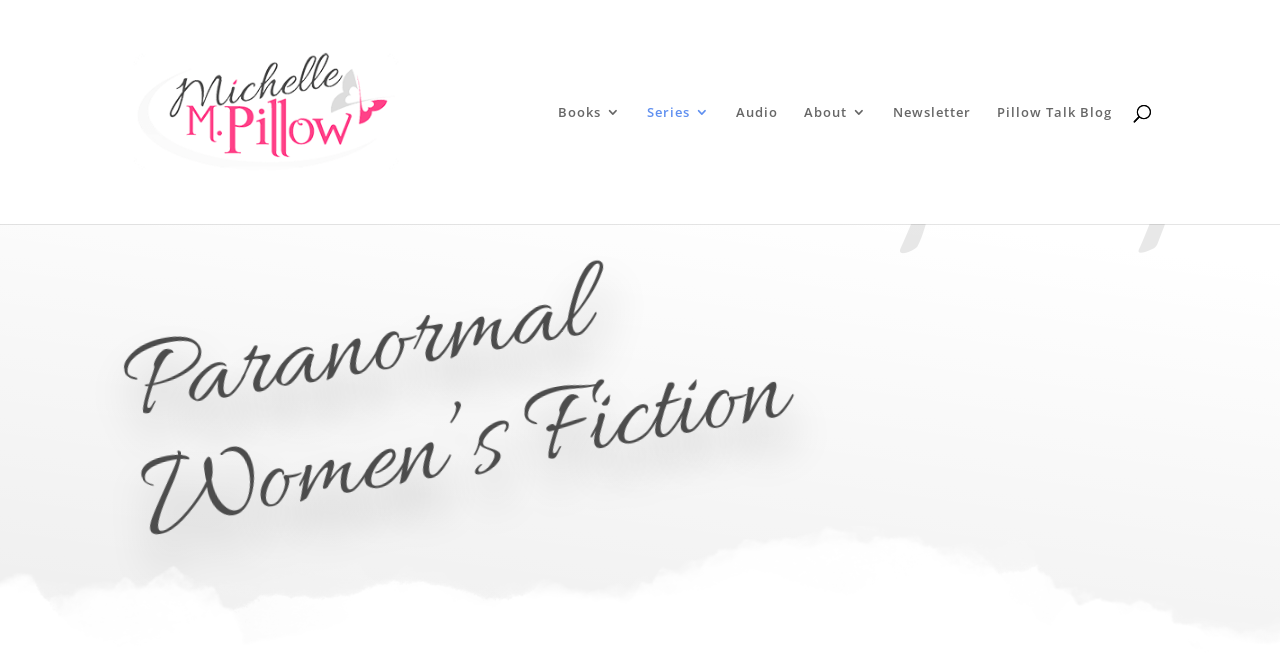Can you find and generate the webpage's heading?

Paranormal
Women’s Fiction